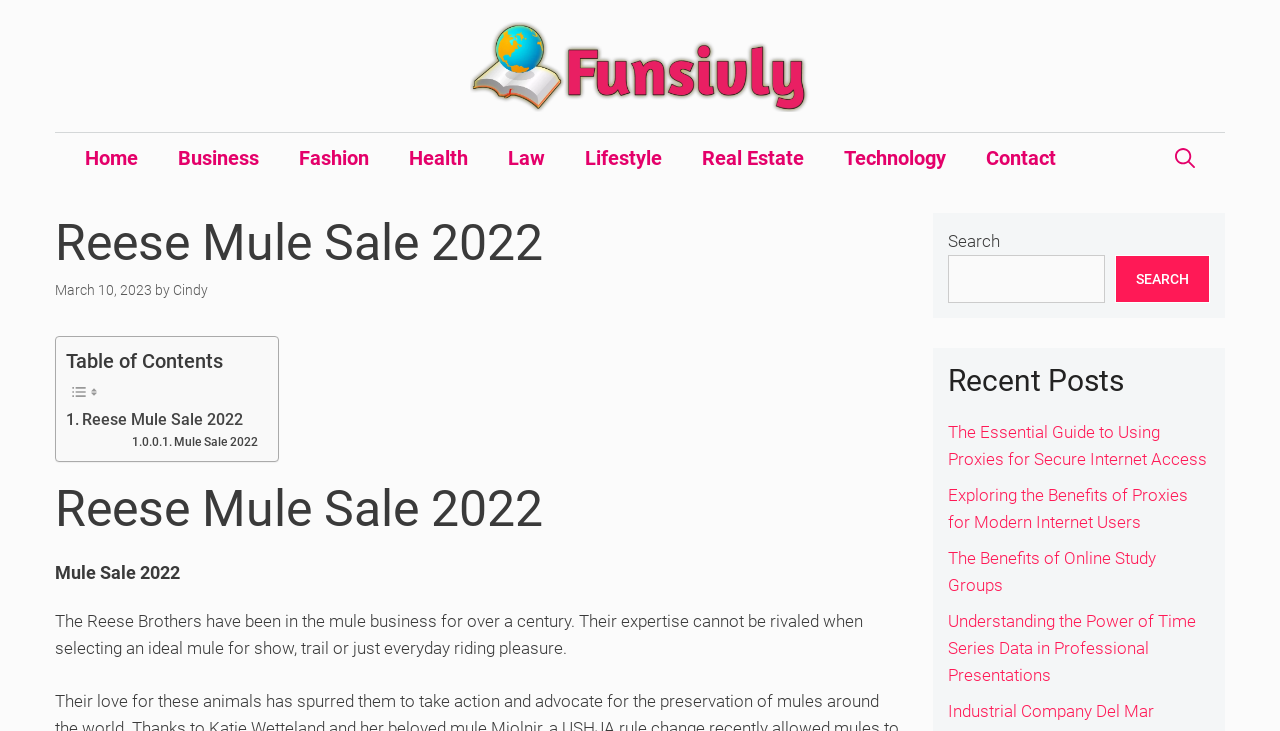Pinpoint the bounding box coordinates of the area that should be clicked to complete the following instruction: "View the 'Reese Mule Sale 2022' page". The coordinates must be given as four float numbers between 0 and 1, i.e., [left, top, right, bottom].

[0.052, 0.556, 0.19, 0.592]